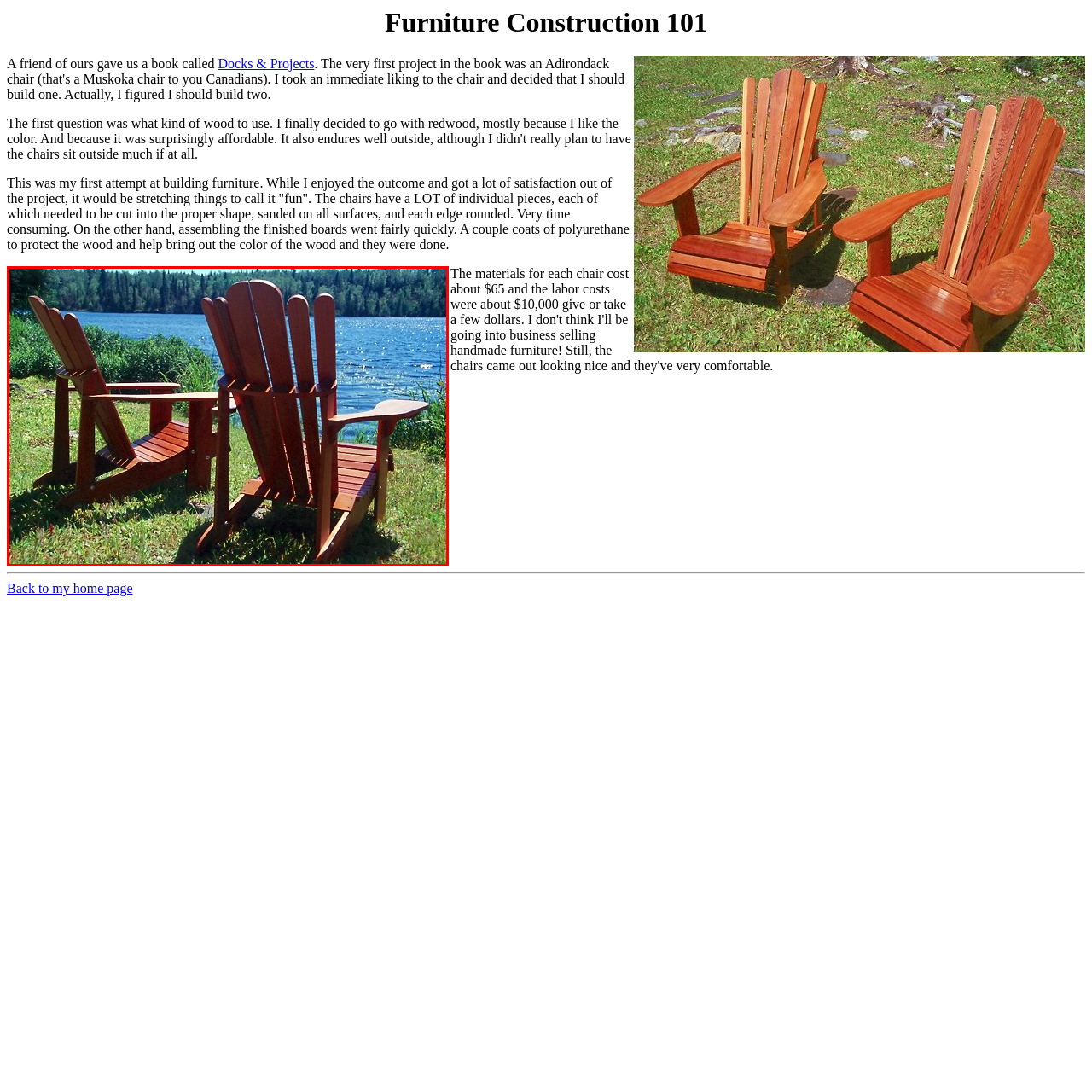Please analyze the image enclosed within the red bounding box and provide a comprehensive answer to the following question based on the image: What is the color of the lake's surface?

The caption describes the lake's surface as 'shimmering blue', which implies that the lake's surface has a bright, sparkling blue color.